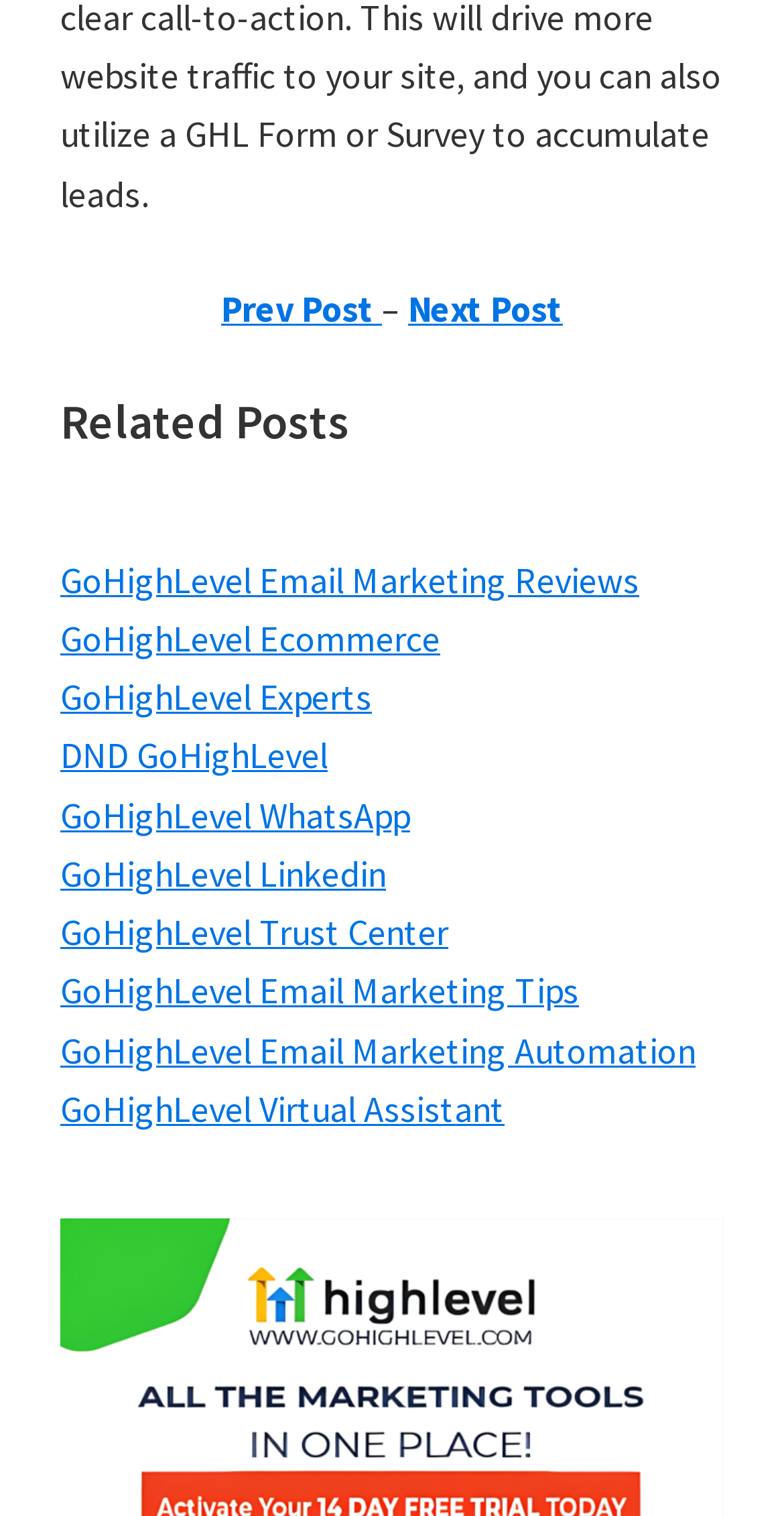Answer in one word or a short phrase: 
How many links are there under 'Related Posts GoHighLevel Workflow'?

9